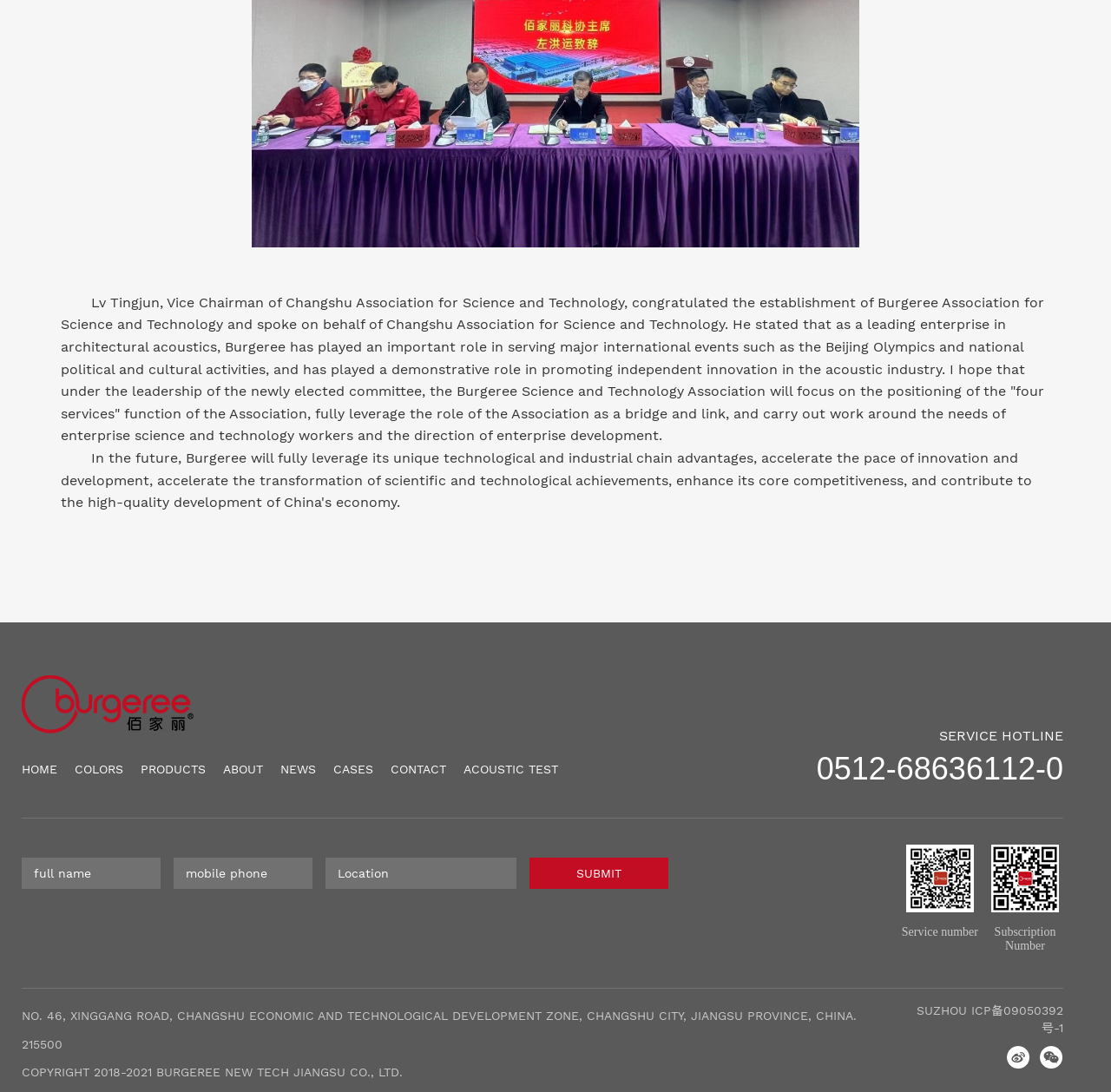What is the service hotline number?
Refer to the image and provide a concise answer in one word or phrase.

0512-68636112-0